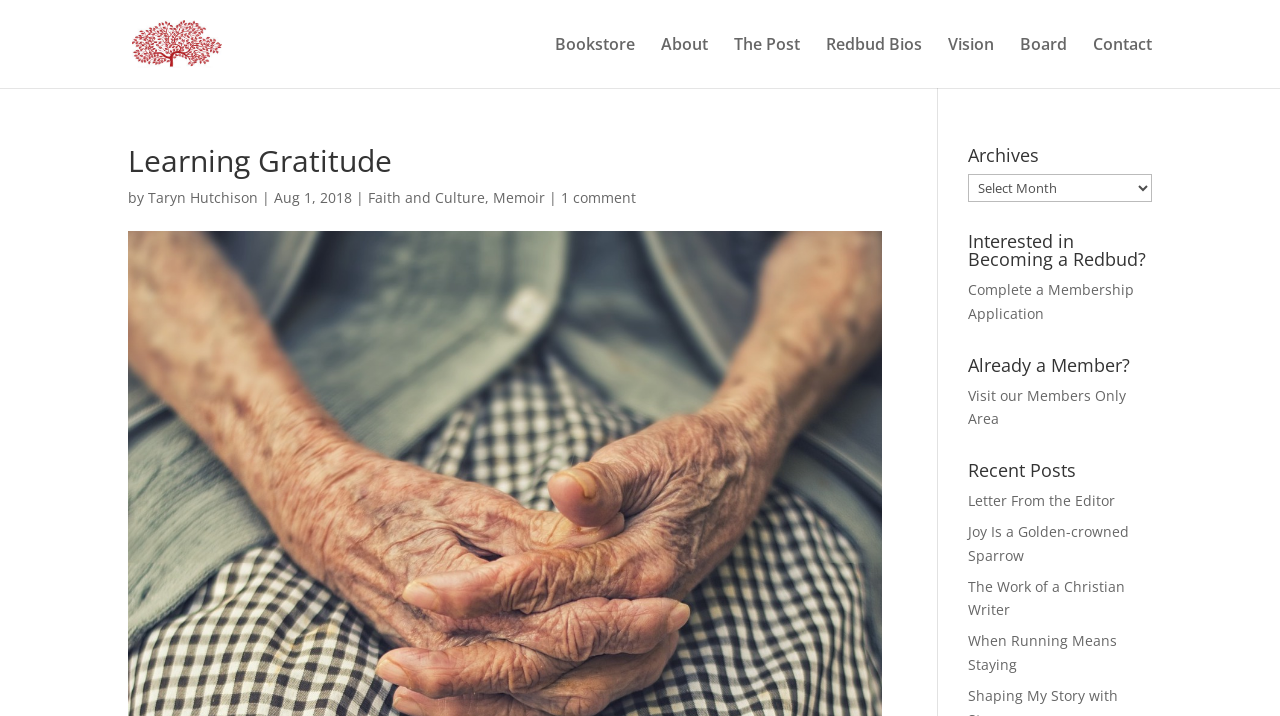Provide the bounding box coordinates of the UI element that matches the description: "Redbud Bios".

[0.645, 0.052, 0.72, 0.123]